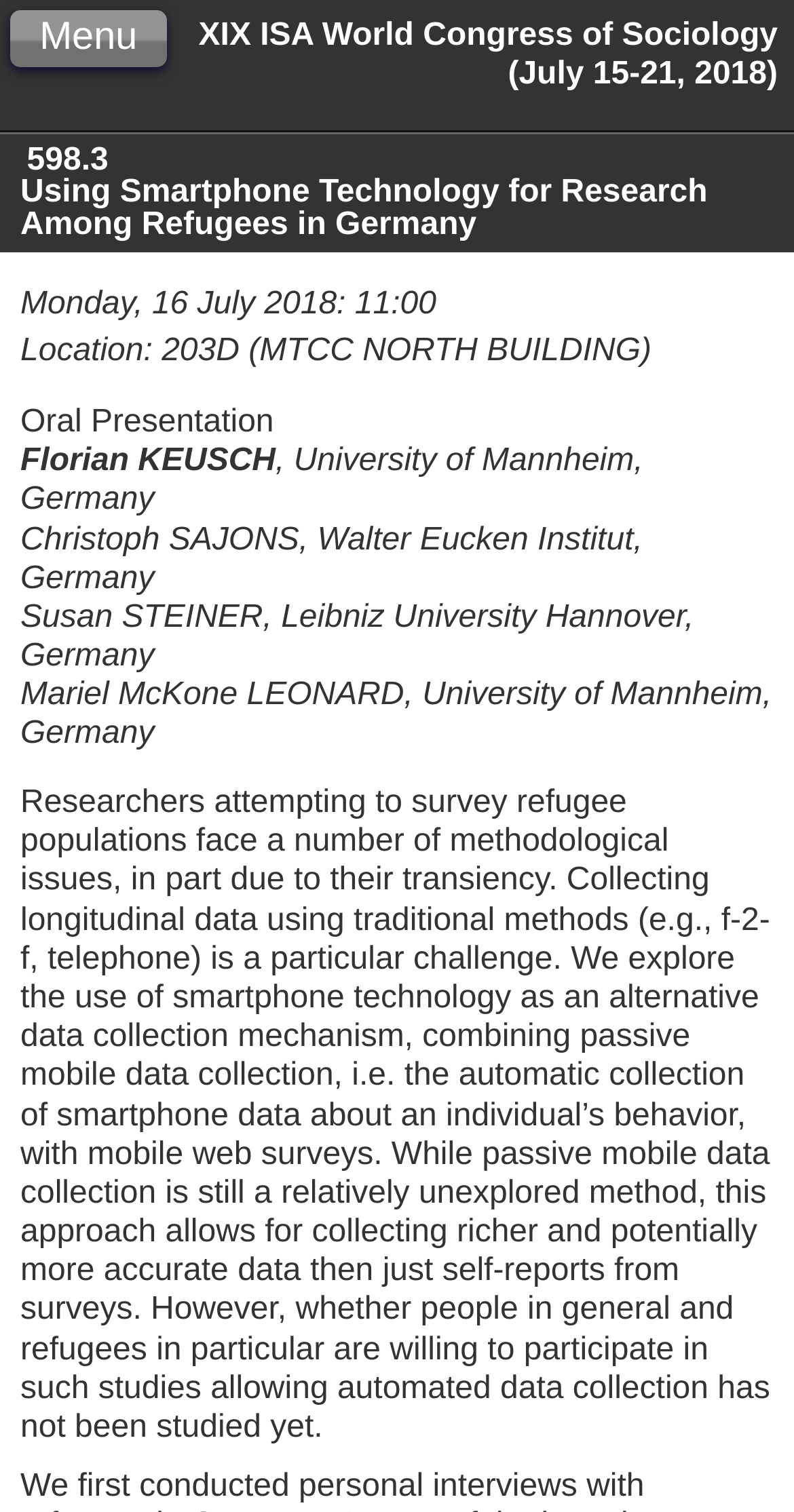Locate the heading on the webpage and return its text.

XIX ISA World Congress of Sociology (July 15-21, 2018)